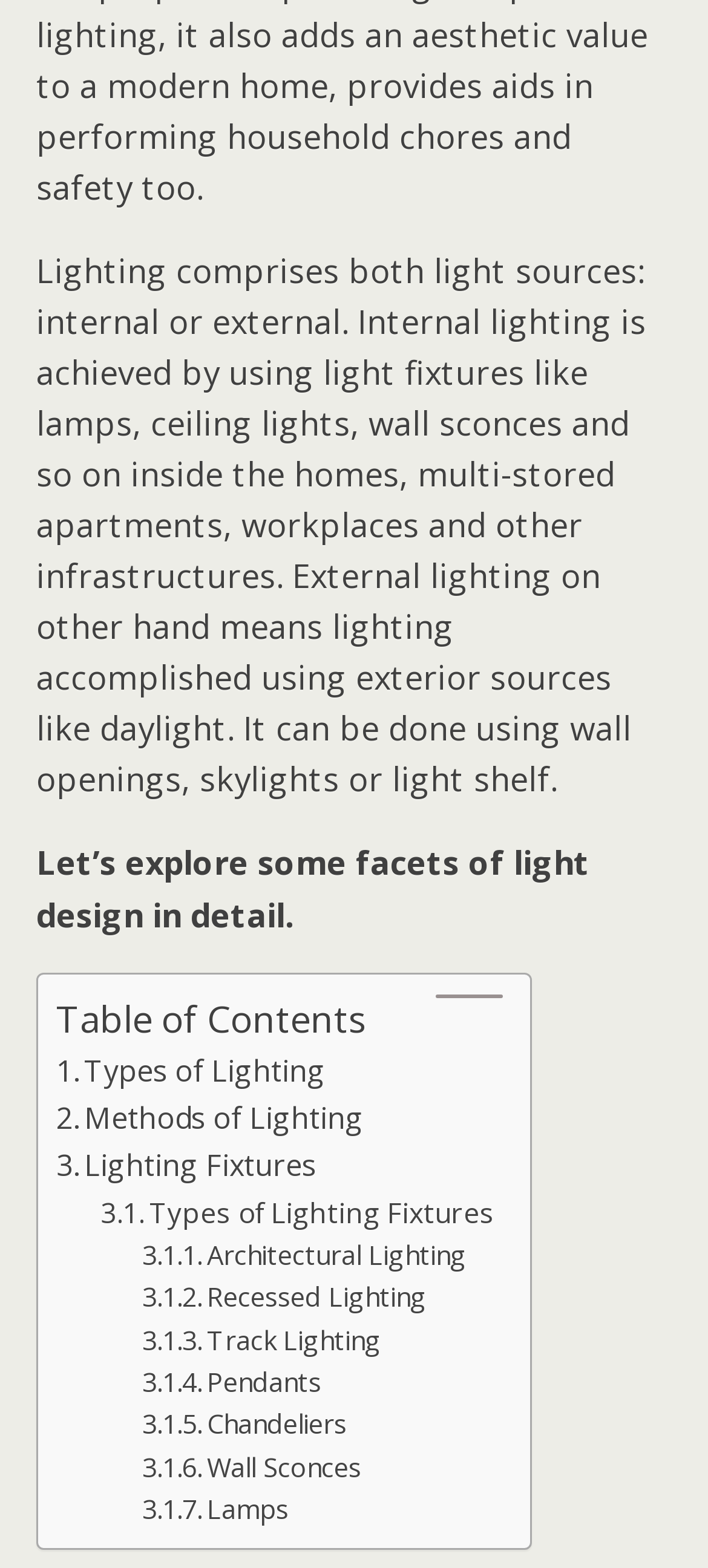Please locate the clickable area by providing the bounding box coordinates to follow this instruction: "Explore 'Architectural Lighting'".

[0.201, 0.787, 0.659, 0.814]